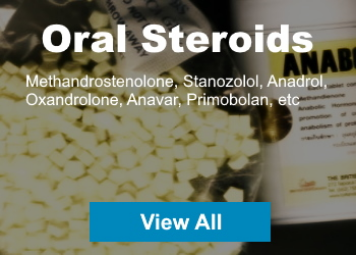Create an exhaustive description of the image.

The image prominently features the title "Oral Steroids" in bold white text, set against a dark background, highlighting the product category. Below the title is a list of common oral steroids, including Methandrostenolone, Stanozolol, Anadrol, Oxandrolone, Anavar, and Primobolan, indicating the variety available for consumers. A vibrant blue button labeled "View All" invites users to explore further options in this category. The background shows a close-up of steroid tablets, suggesting a professional pharmacy or supplement shop environment. This enticing presentation seeks to attract potential buyers looking for oral steroid options.